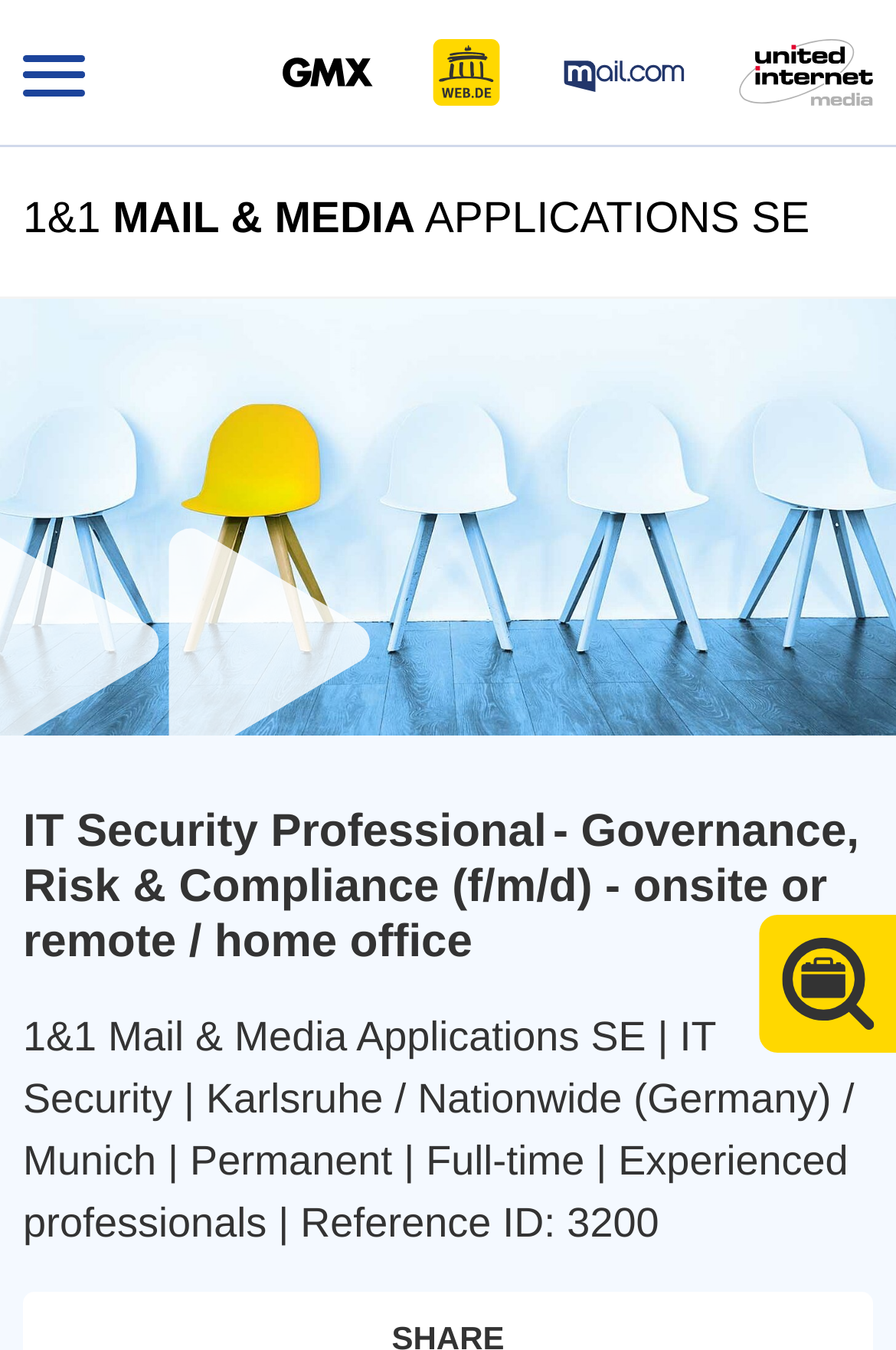Using the information from the screenshot, answer the following question thoroughly:
What are the possible job locations?

I determined the possible job locations by analyzing the static text element with ID 110, which contains the text '1&1 Mail & Media Applications SE | IT Security | Karlsruhe / Nationwide (Germany) / Munich | Permanent | Full-time | Experienced professionals | Reference ID: 3200'. This element likely contains the job details, and therefore, I inferred that the possible job locations are Karlsruhe, Nationwide (Germany), and Munich.